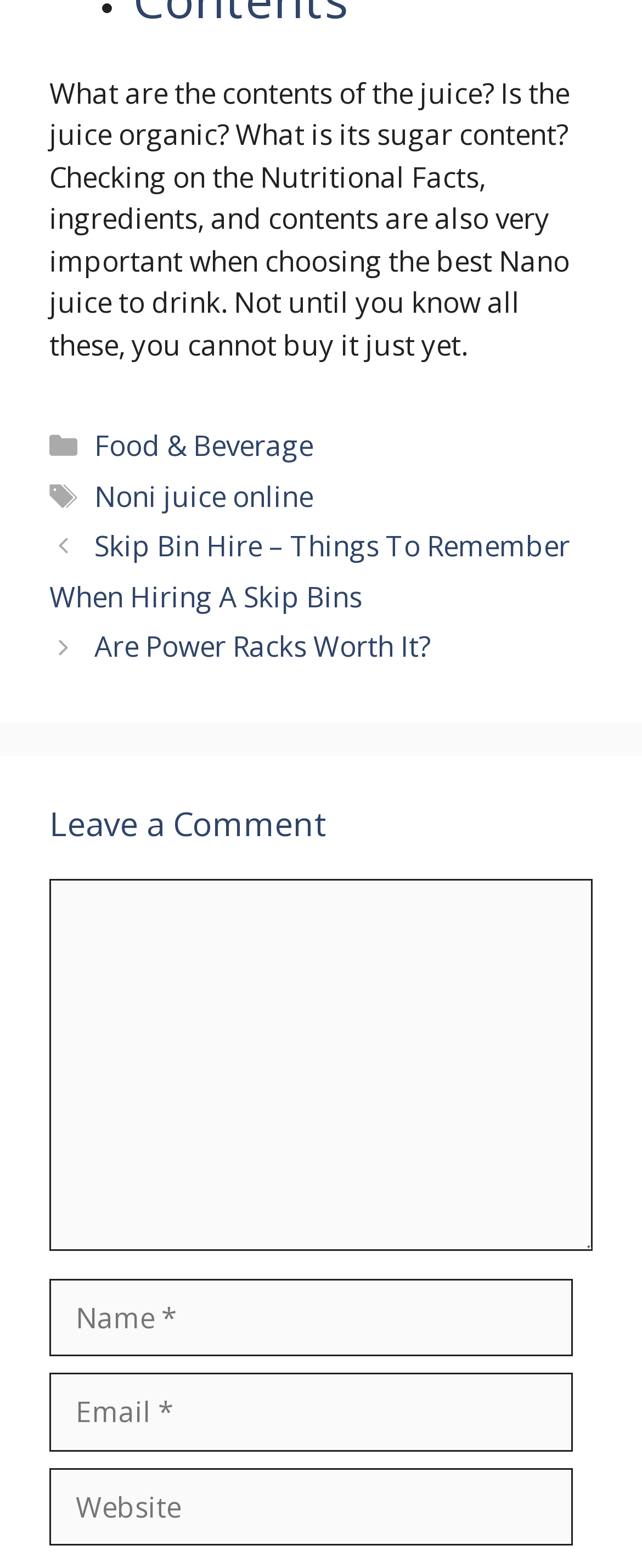Identify the bounding box coordinates of the element to click to follow this instruction: 'Type your name'. Ensure the coordinates are four float values between 0 and 1, provided as [left, top, right, bottom].

[0.077, 0.815, 0.892, 0.865]